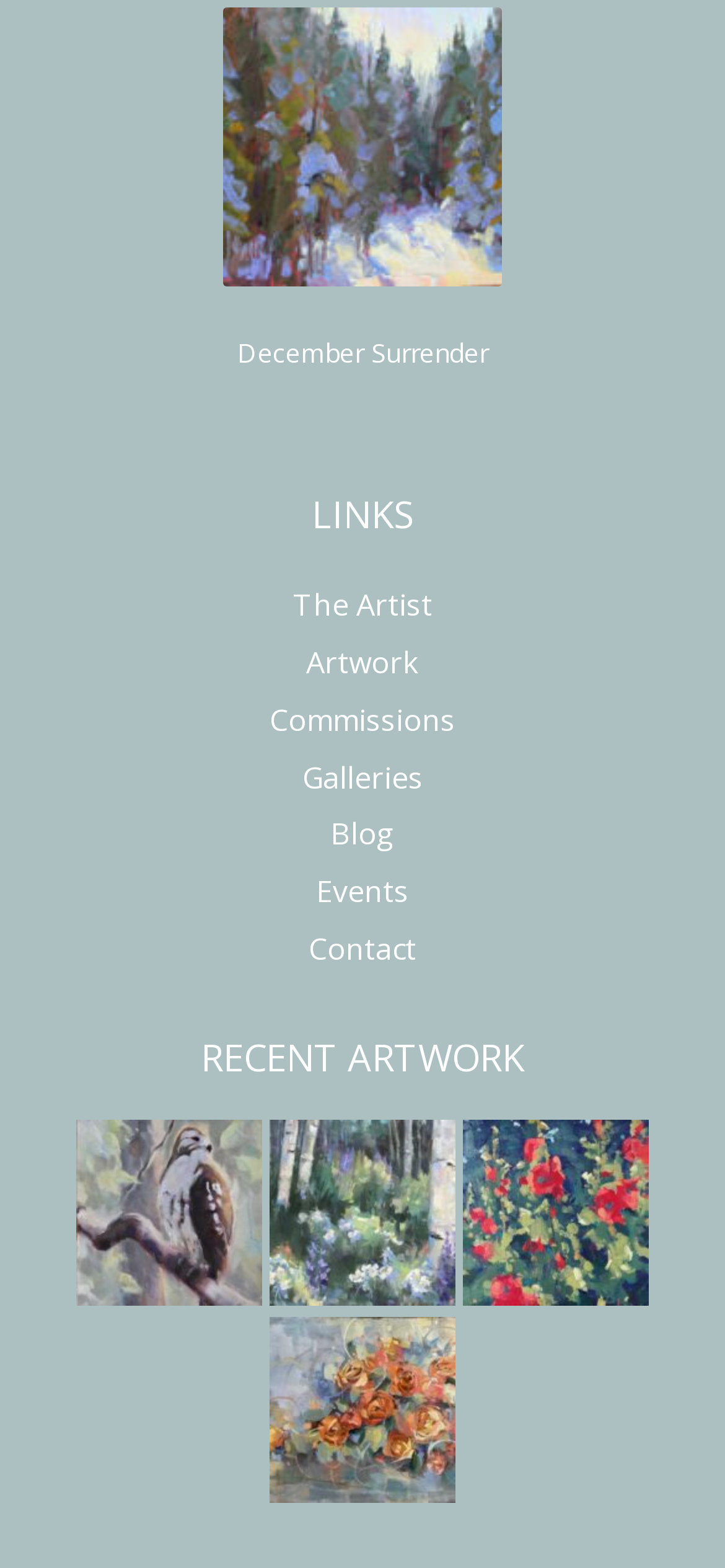Provide a one-word or short-phrase response to the question:
What is the position of the 'Contact' link?

Bottom